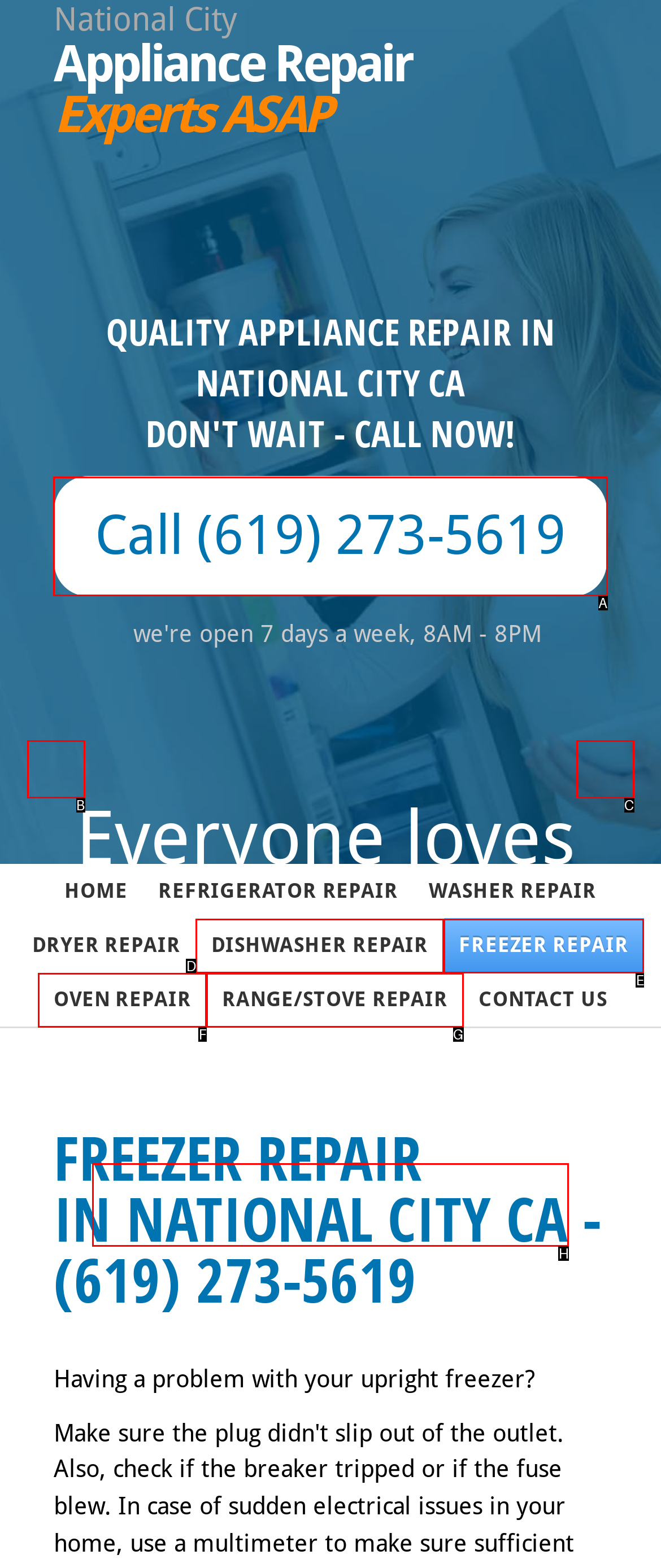Choose the UI element you need to click to carry out the task: Call (619) 273-5619.
Respond with the corresponding option's letter.

A